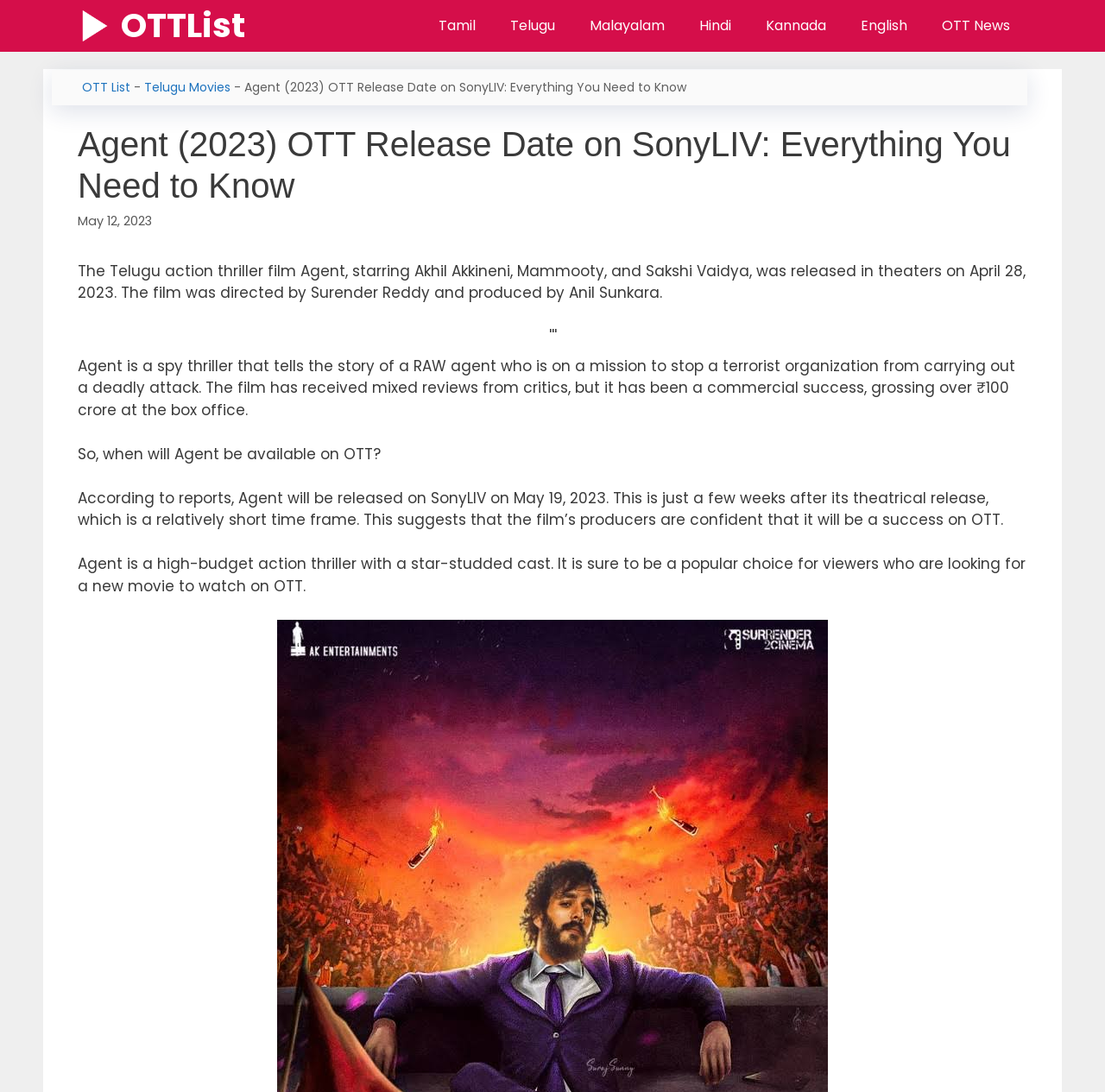Give a short answer using one word or phrase for the question:
What is the expected release date of the film Agent on OTT?

May 19, 2023